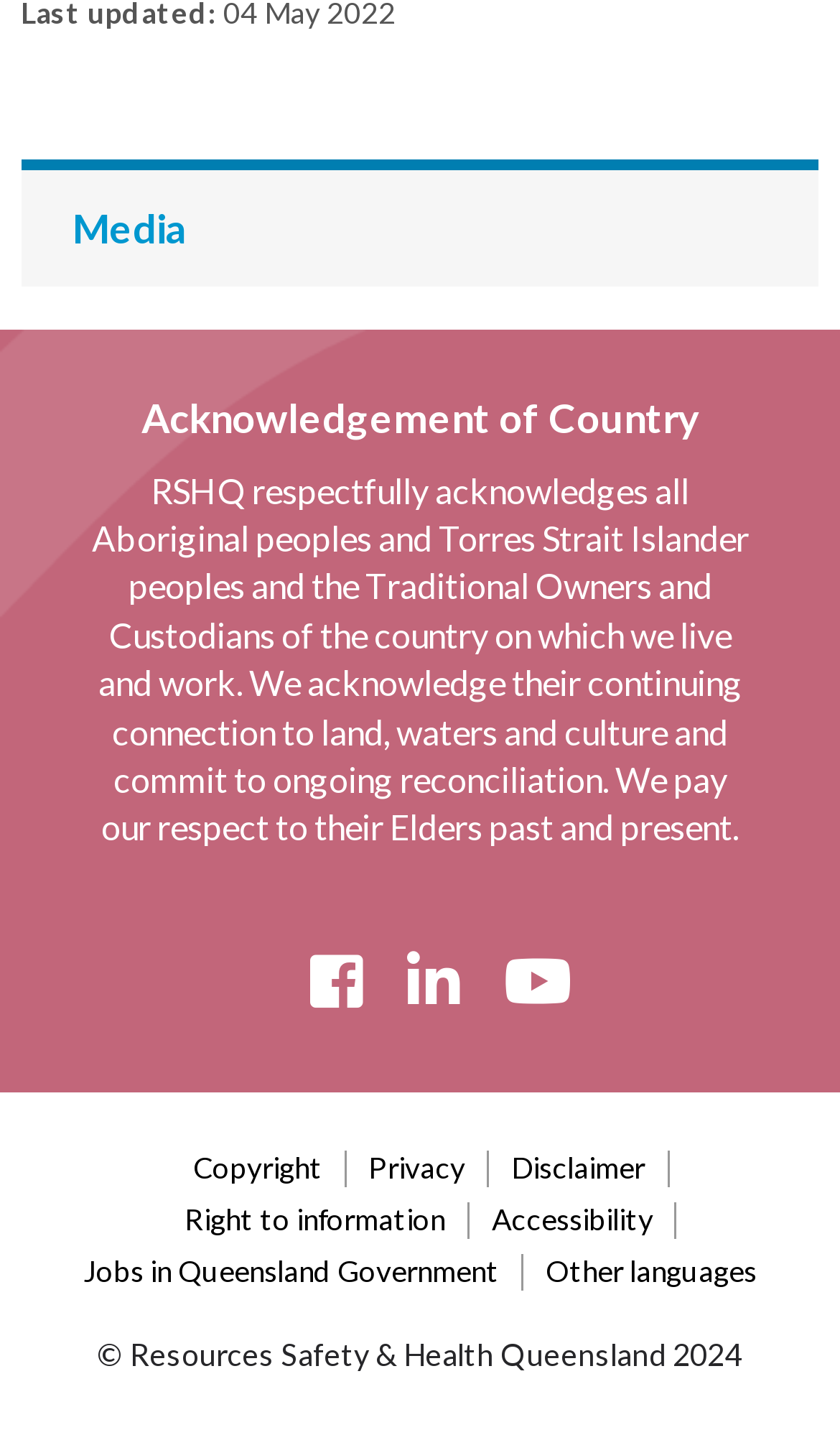What is the purpose of the 'Right to information' link?
Look at the image and answer with only one word or phrase.

To provide information